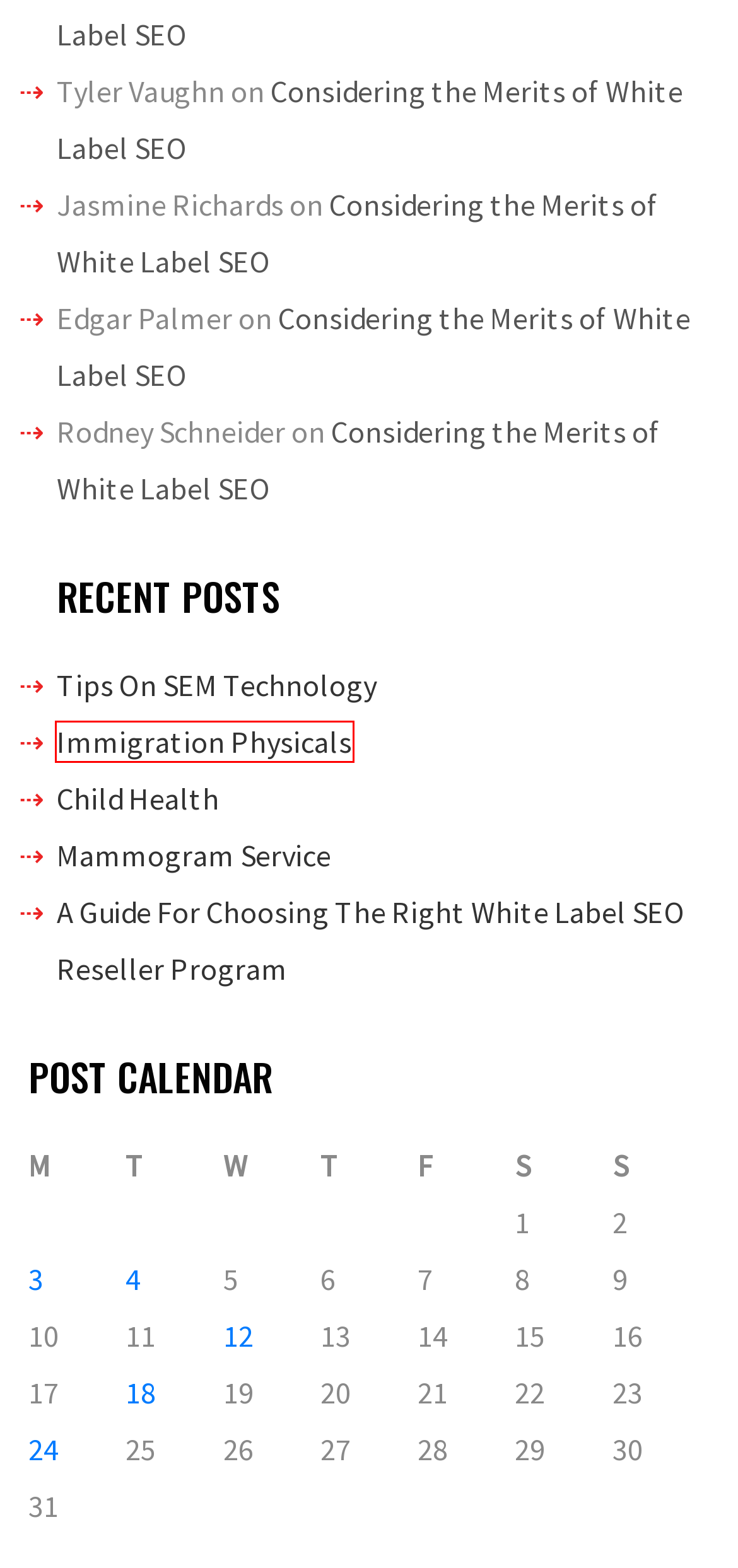Review the screenshot of a webpage containing a red bounding box around an element. Select the description that best matches the new webpage after clicking the highlighted element. The options are:
A. May 12, 2021 - SEM Technology
B. Tips On SEM Technology - SEM Technology
C. May 18, 2021 - SEM Technology
D. May 4, 2021 - SEM Technology
E. May 24, 2021 - SEM Technology
F. May 3, 2021 - SEM Technology
G. A Guide For Choosing The Right White Label SEO Reseller Program - SEM Technology
H. Immigration Physicals - SEM Technology

H